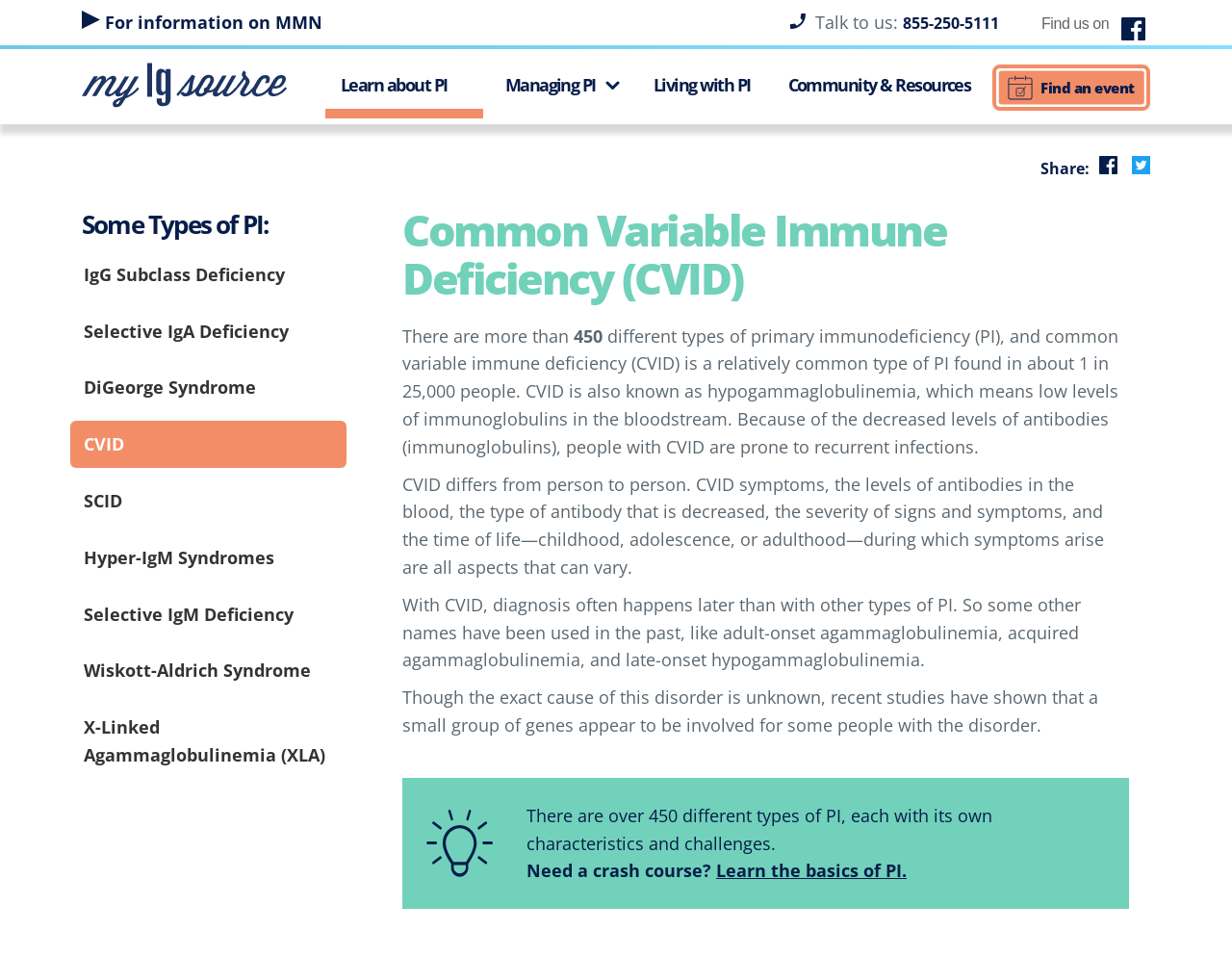What is CVID also known as?
Based on the image, give a concise answer in the form of a single word or short phrase.

hypogammaglobulinemia